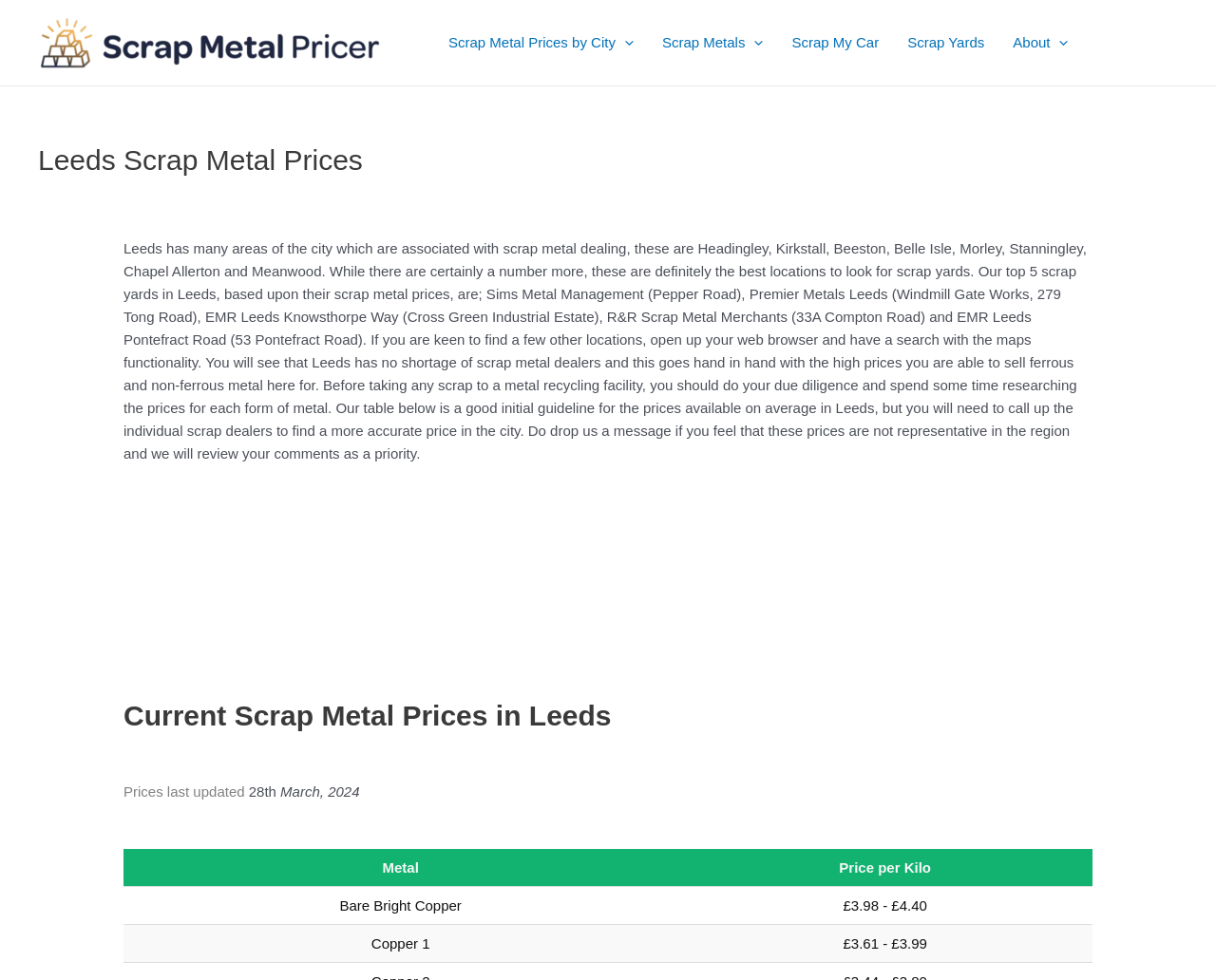Please provide the bounding box coordinates for the UI element as described: "parent_node: About aria-label="Menu Toggle"". The coordinates must be four floats between 0 and 1, represented as [left, top, right, bottom].

[0.864, 0.005, 0.879, 0.082]